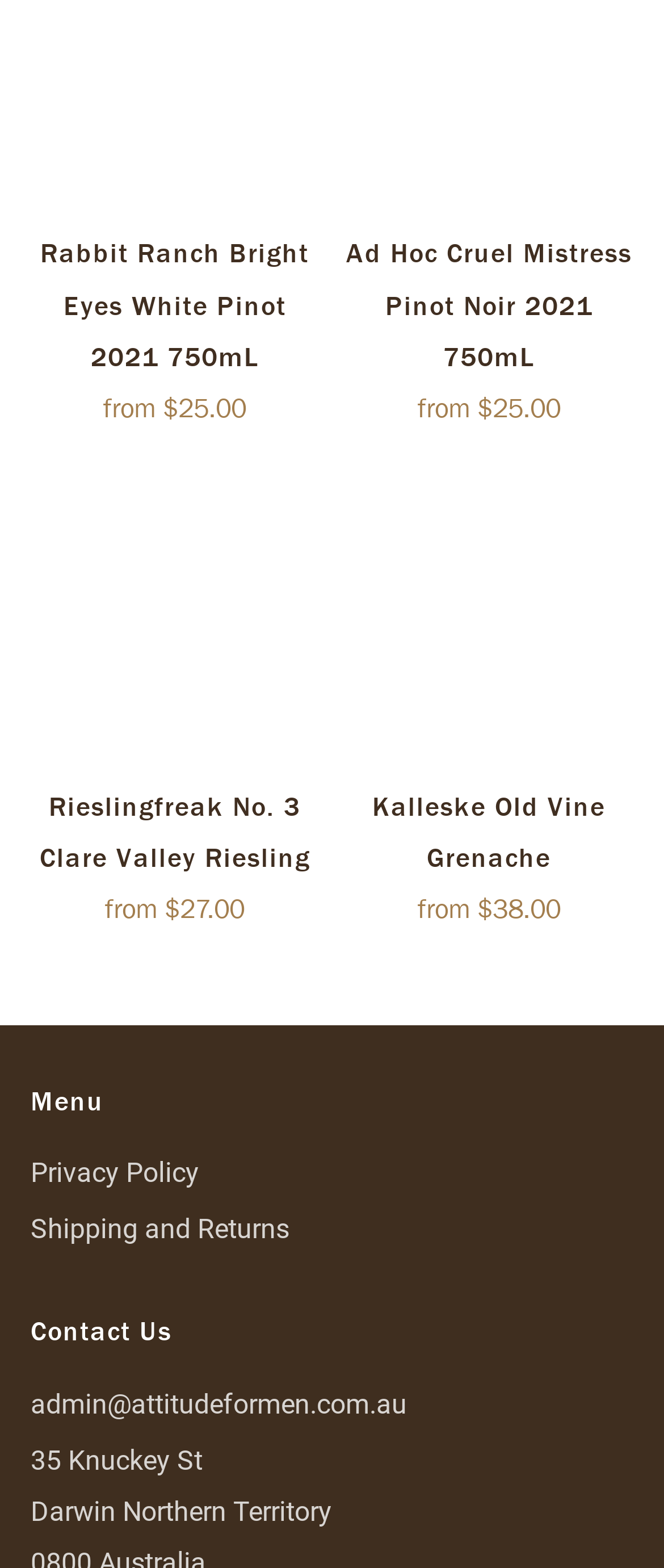What is the price range of the wines?
We need a detailed and meticulous answer to the question.

I determined the price range by looking at the prices mentioned in the links and headings, such as 'Rabbit Ranch Bright Eyes White Pinot 2021 750mL from $25.00' and 'Kalleske Old Vine Grenache from $38.00'.